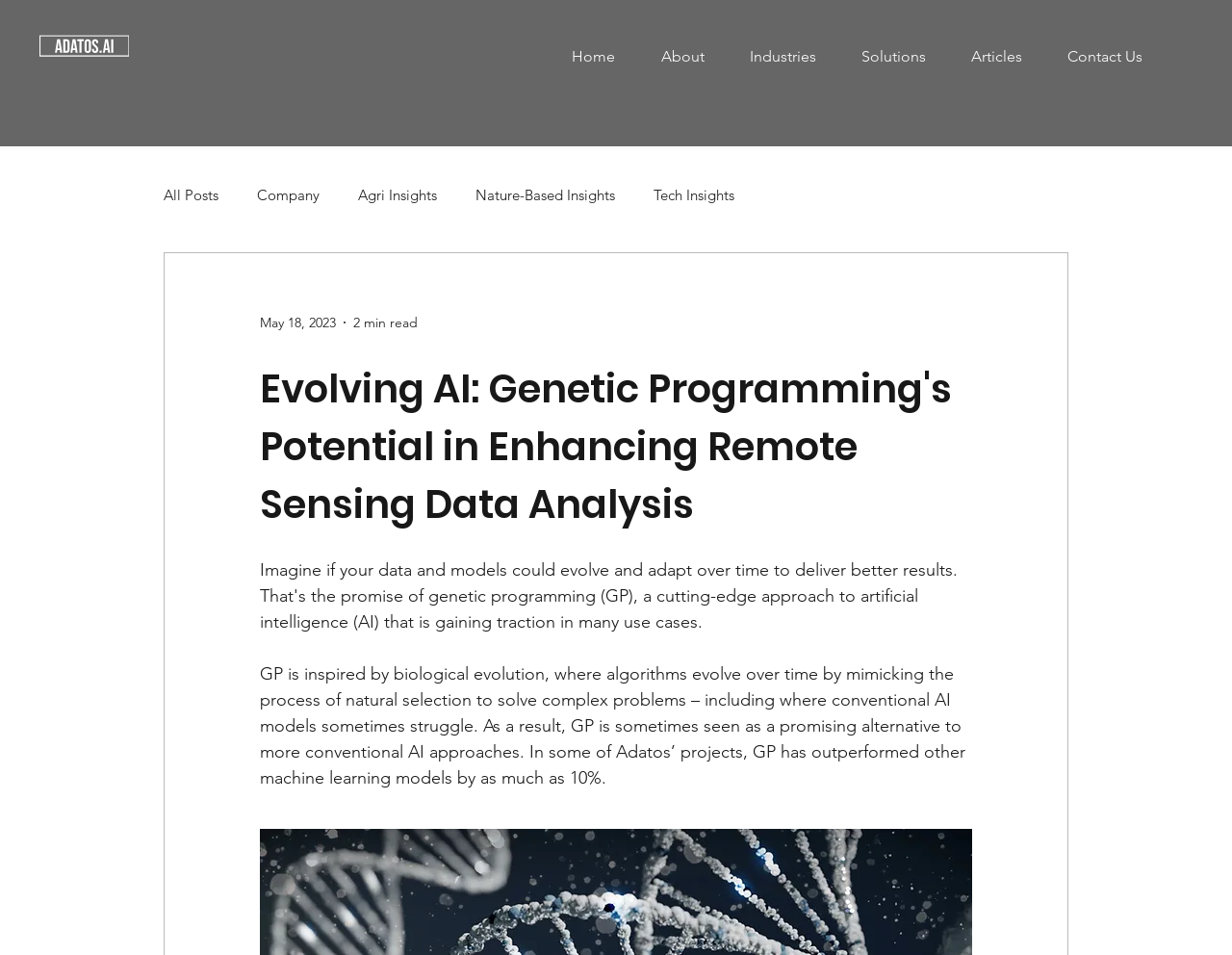Please determine the bounding box coordinates of the element's region to click in order to carry out the following instruction: "read all posts". The coordinates should be four float numbers between 0 and 1, i.e., [left, top, right, bottom].

[0.133, 0.194, 0.177, 0.213]